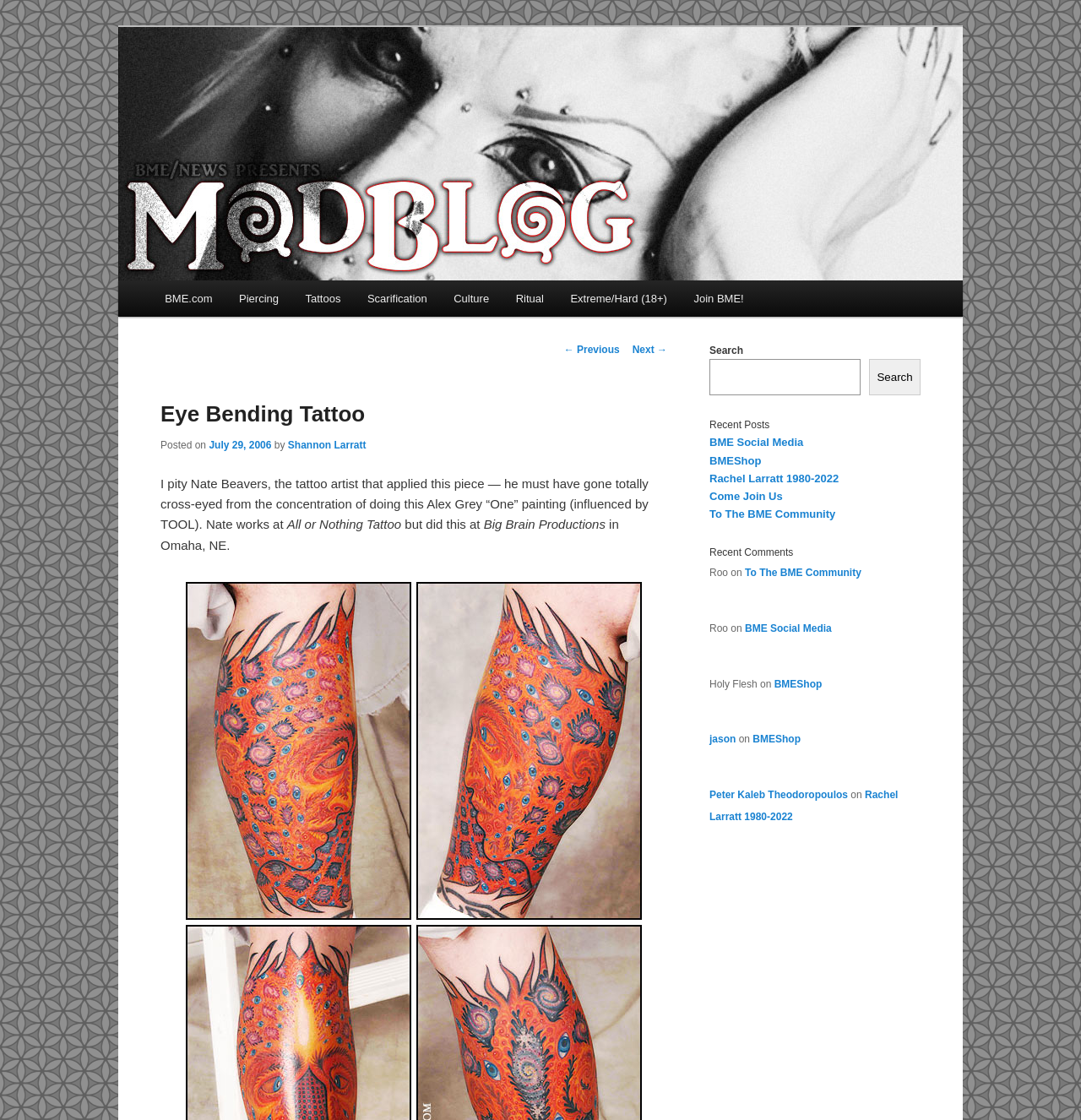Identify the bounding box coordinates of the clickable region to carry out the given instruction: "Visit the 'Tattoos' page".

[0.27, 0.25, 0.327, 0.283]